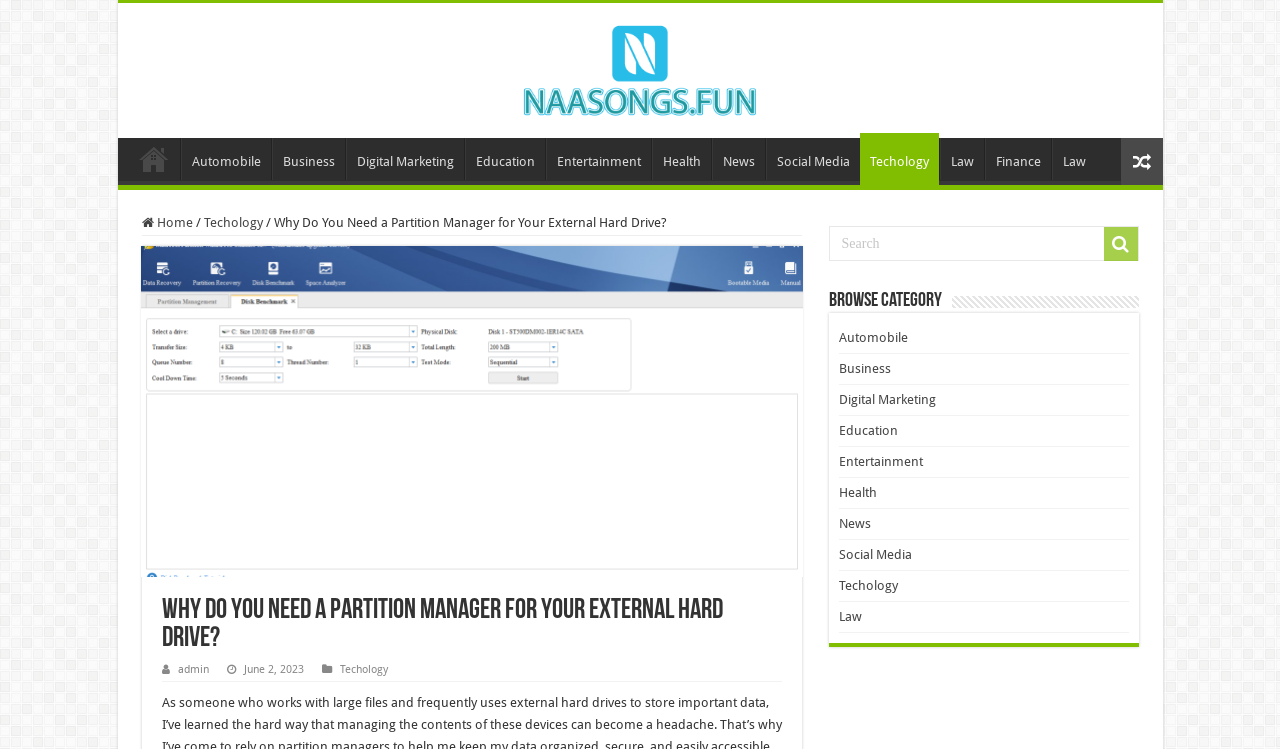Identify the bounding box for the given UI element using the description provided. Coordinates should be in the format (top-left x, top-left y, bottom-right x, bottom-right y) and must be between 0 and 1. Here is the description: parent_node: Home

[0.875, 0.184, 0.908, 0.247]